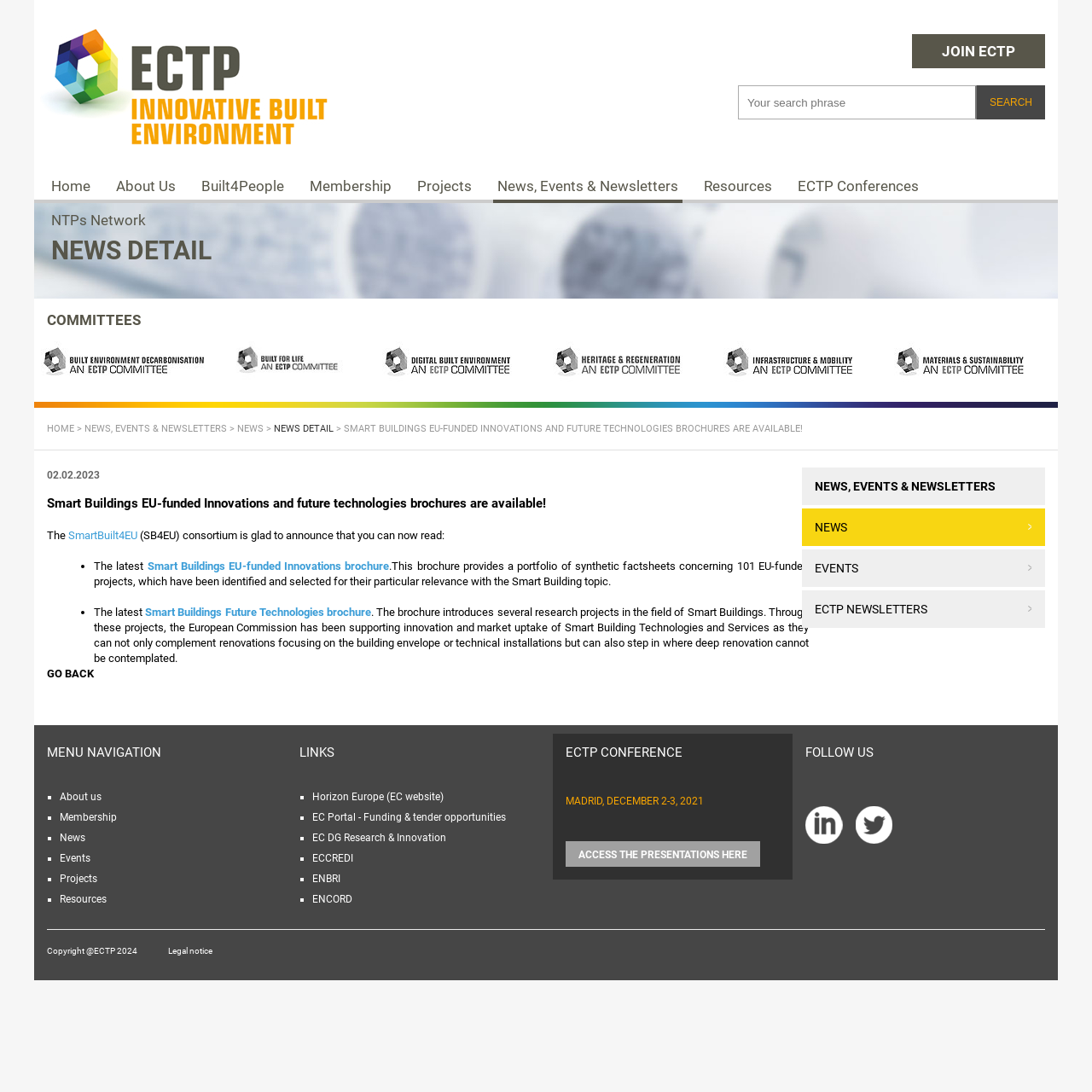Generate a thorough caption detailing the webpage content.

The webpage is about Smart Buildings EU-funded Innovations and future technologies brochures. At the top, there is a logo and a link to "ECTP" on the left, and a search box with a "Search" button and a "Reset" link on the right. Below the search box, there are several links to different sections of the website, including "Home", "About Us", "Built4People", "Membership", "Projects", "News, Events & Newsletters", "Resources", and "ECTP Conferences".

The main content of the webpage is divided into two sections. The left section has a heading "NEWS DETAIL" and displays a news article about the availability of Smart Buildings EU-funded Innovations and future technologies brochures. The article is accompanied by several images representing different committees, including "Built Environment Decarbonisation", "Built for Life", "Digital Built Environment", "Heritage & Regeneration", "Infrastructure & Mobility", and "Materials & Sustainability".

The right section has a heading "COMMITTEES" and lists several committees with their corresponding images. Below the committees, there are links to "HOME", "NEWS, EVENTS & NEWSLETTERS", and "NEWS". The main content of the webpage also includes a section that announces the availability of the brochures, with links to "Smart Buildings EU-funded Innovations brochure" and "Smart Buildings Future Technologies brochure". Each brochure is described in a short paragraph.

At the bottom of the webpage, there are links to "MENU NAVIGATION" and "LINKS". The "MENU NAVIGATION" section lists links to different sections of the website, including "About us", "Membership", "News", "Events", "Projects", and "Resources". The "LINKS" section lists links to external websites, including "Horizon Europe (EC website)", "EC Portal - Funding & tender opportunities", "EC DG Research & Innovation", "ECCREDI", and "ENBRI".